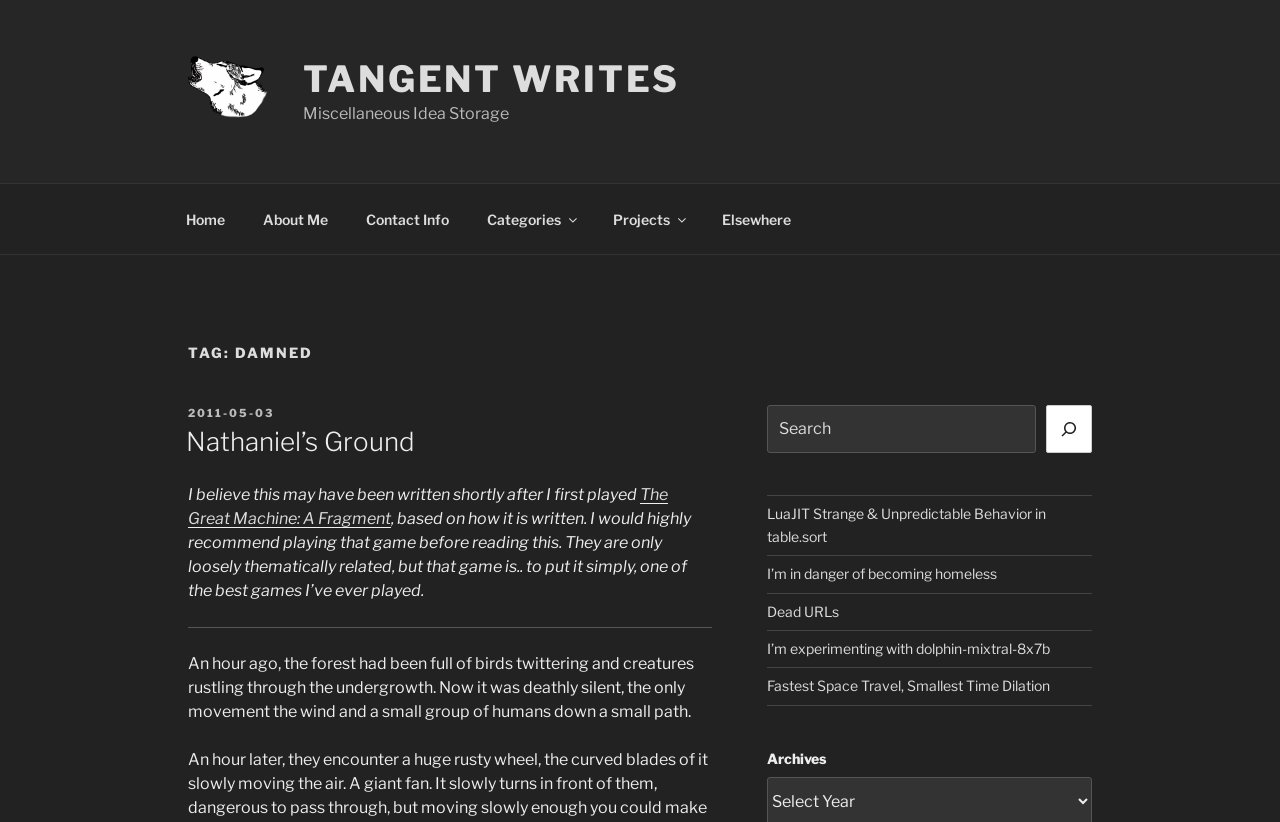Calculate the bounding box coordinates for the UI element based on the following description: "I’m experimenting with dolphin-mixtral-8x7b". Ensure the coordinates are four float numbers between 0 and 1, i.e., [left, top, right, bottom].

[0.599, 0.779, 0.82, 0.799]